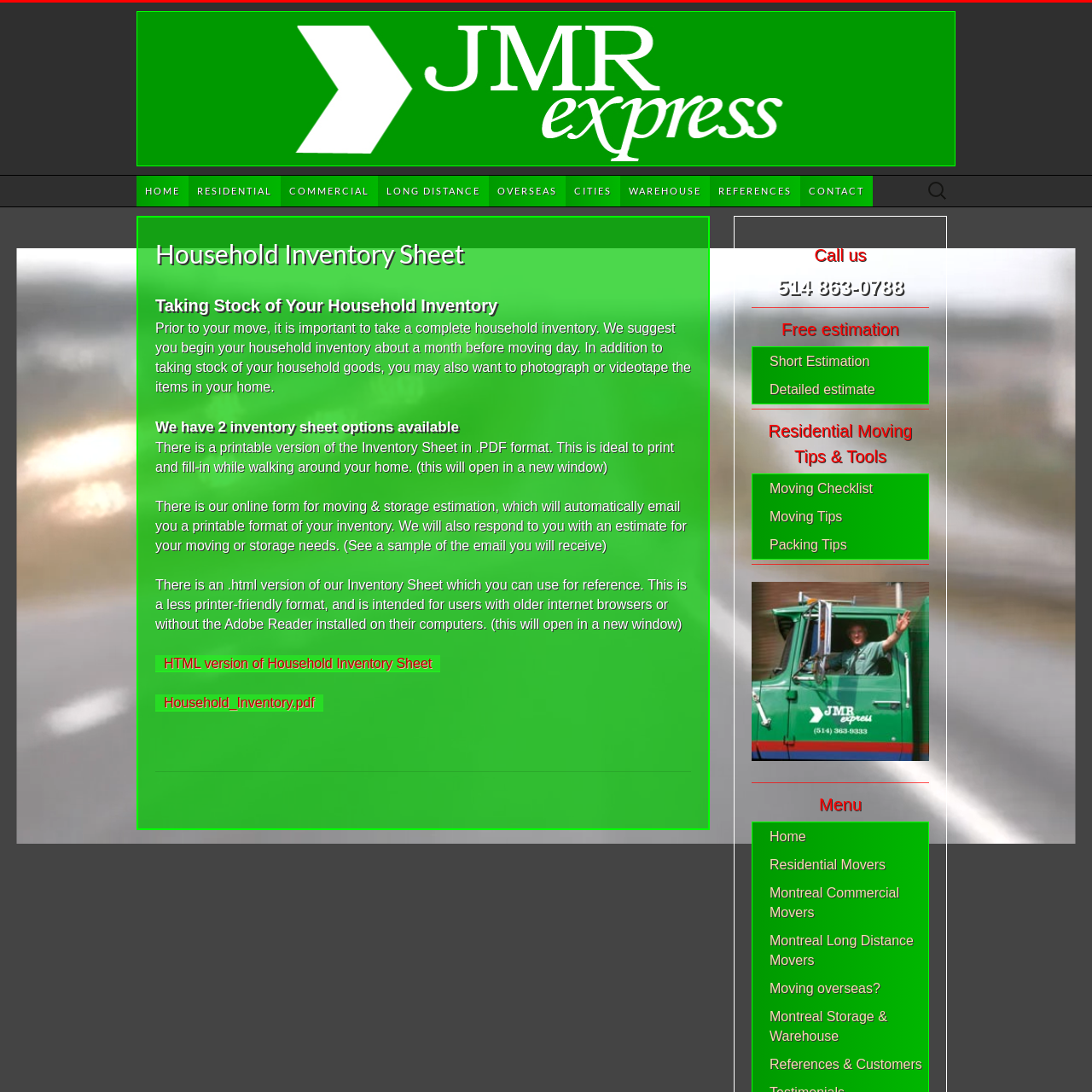Find the coordinates for the bounding box of the element with this description: "alt="Creative Commons Attribution Share Alike"".

None